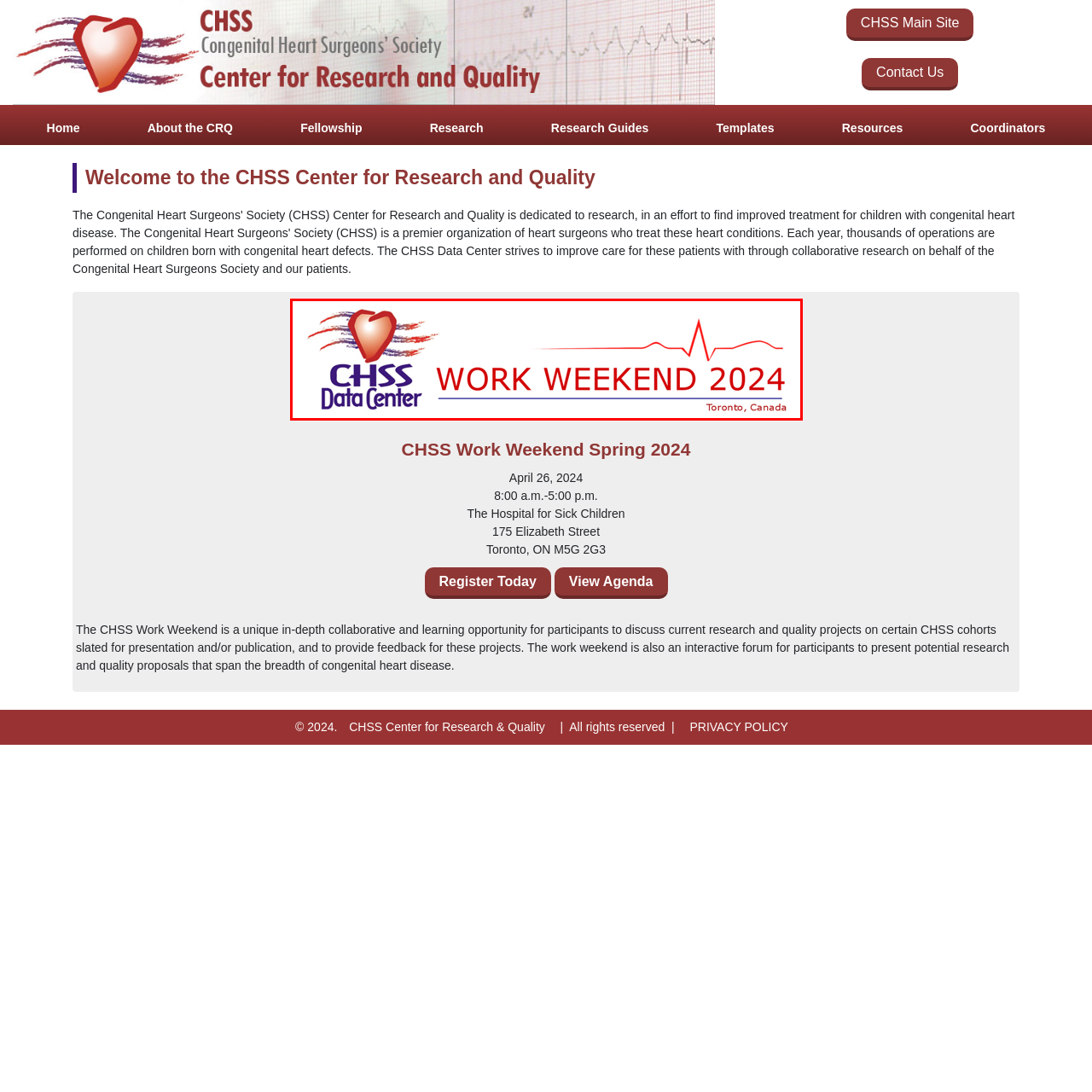Take a close look at the image outlined in red and answer the ensuing question with a single word or phrase:
Where is the event taking place?

Toronto, Canada